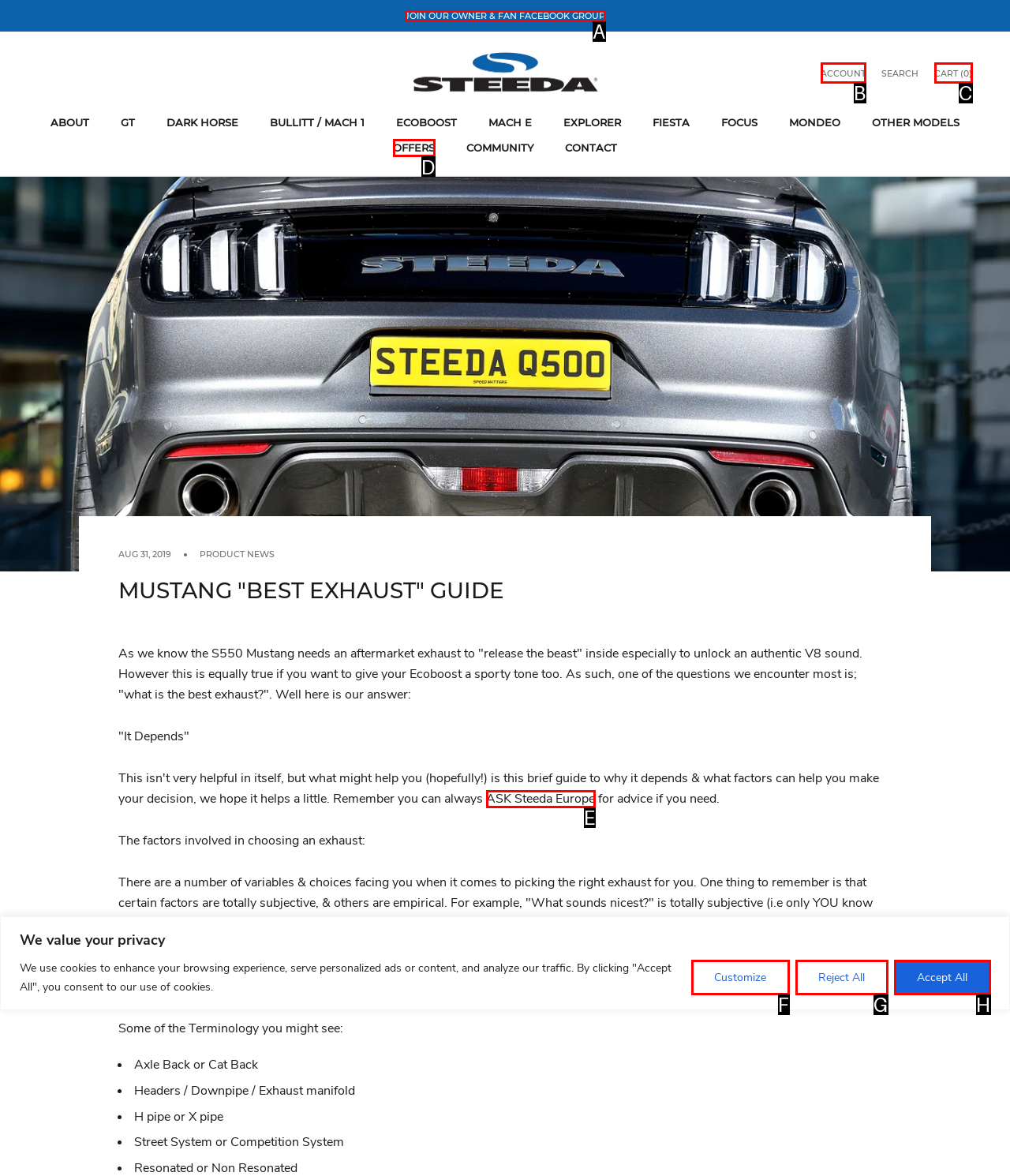Select the HTML element that corresponds to the description: Customize. Reply with the letter of the correct option.

F